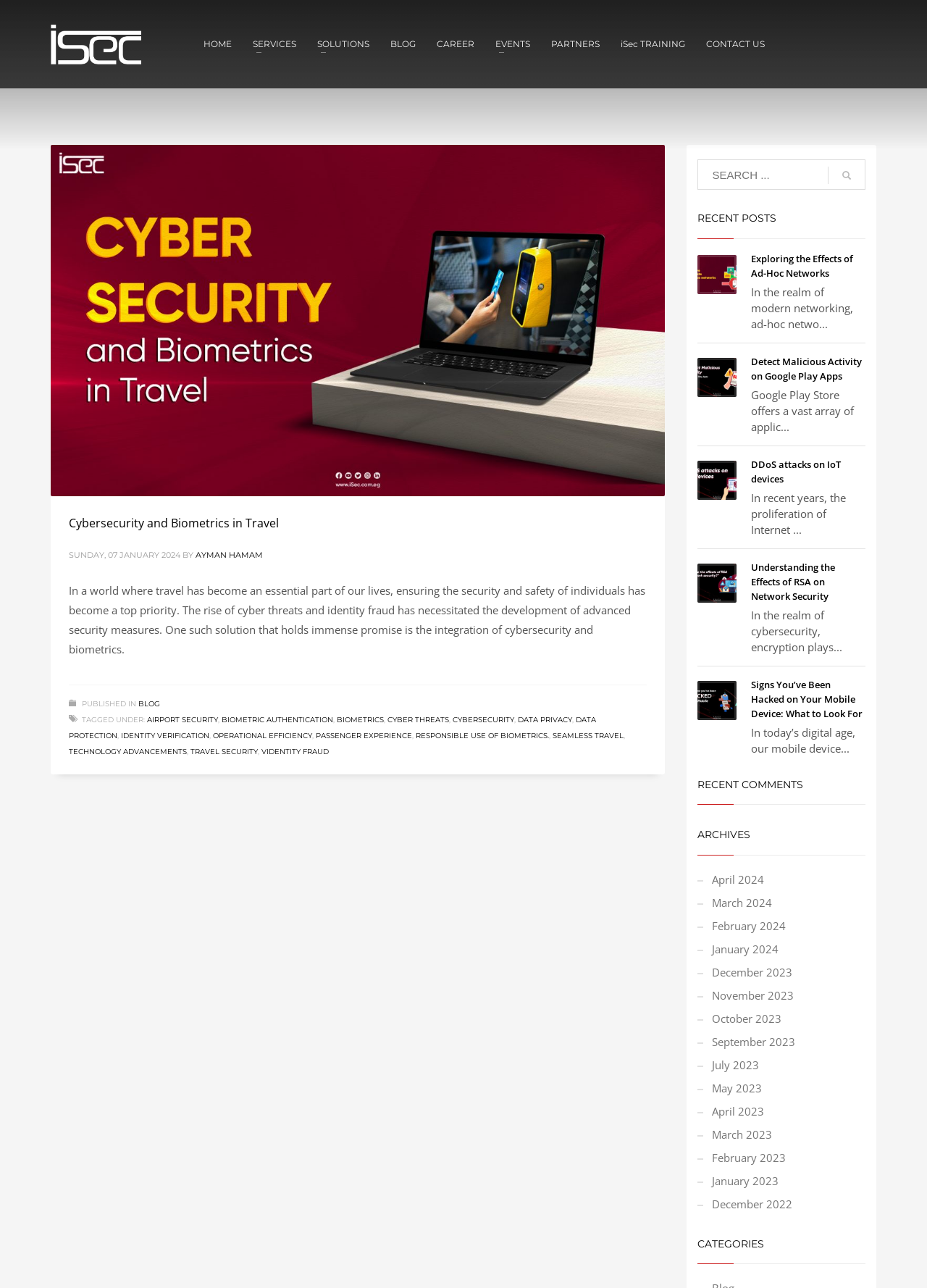Answer with a single word or phrase: 
What is the date of the latest article?

SUNDAY, 07 JANUARY 2024